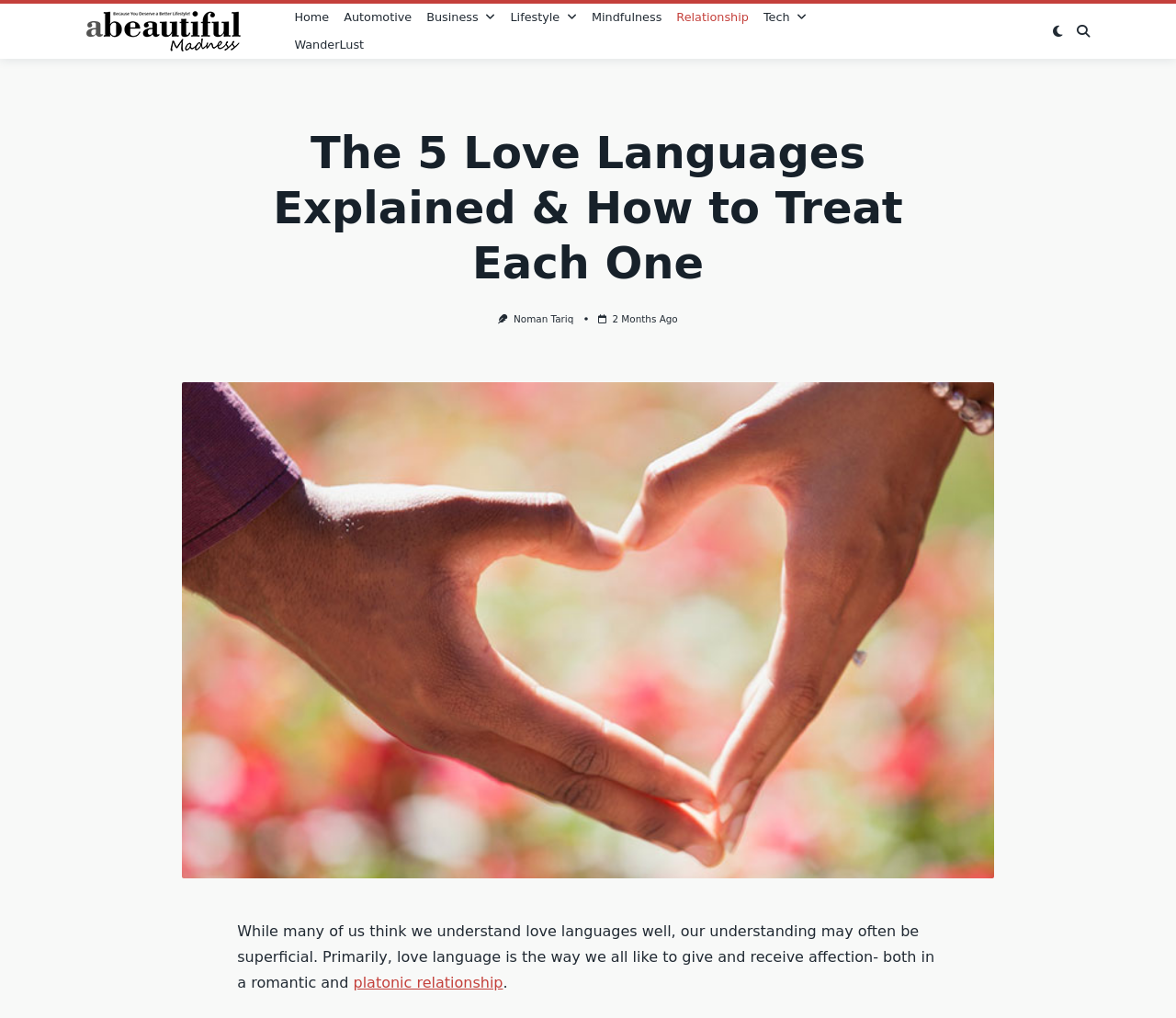Locate the primary headline on the webpage and provide its text.

The 5 Love Languages Explained & How to Treat Each One